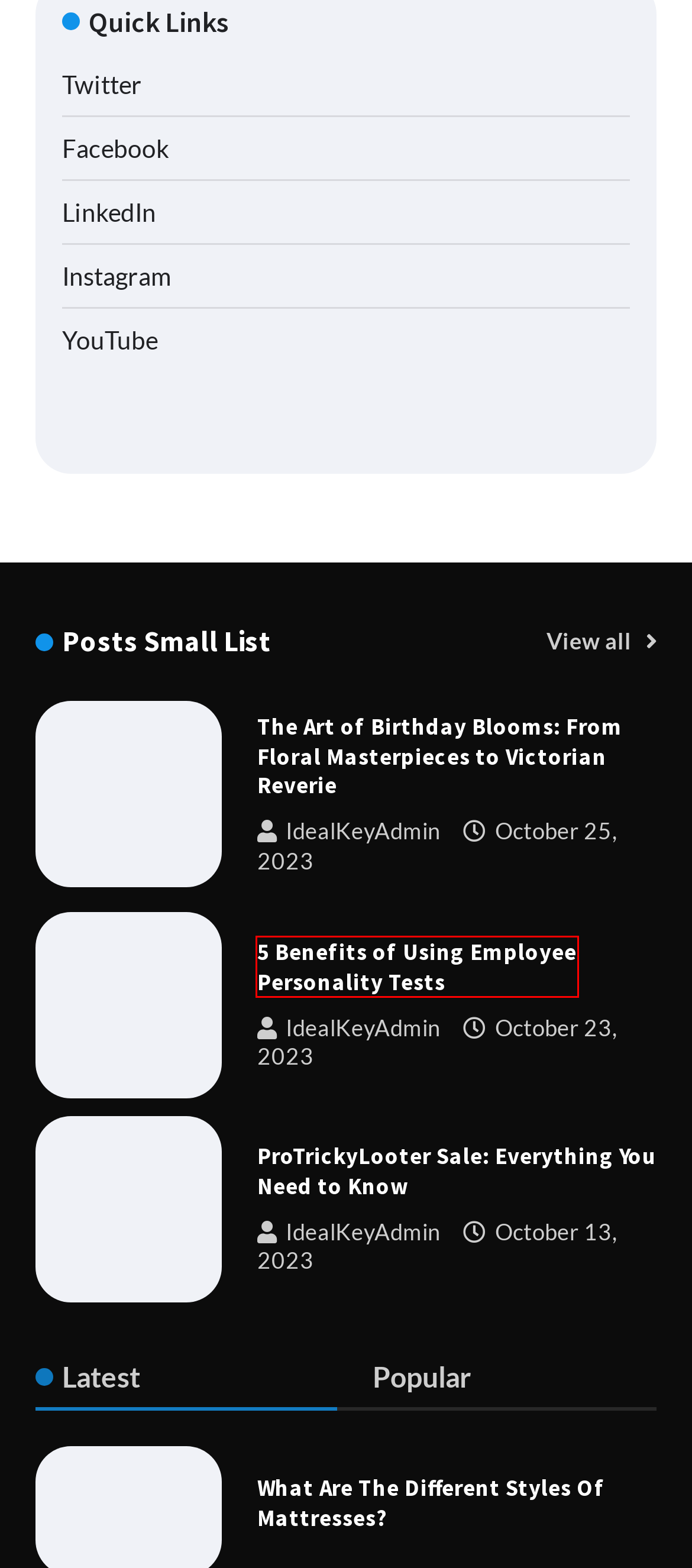Given a webpage screenshot with a red bounding box around a particular element, identify the best description of the new webpage that will appear after clicking on the element inside the red bounding box. Here are the candidates:
A. ProTrickyLooter Sale: Everything You Need to Know | IdealKey
B. 领英企业服务
C. The Art of Birthday Blooms: From Floral Masterpieces to Victorian Reverie | IdealKey
D. 5 Ways Governments Can Address Christian Persecution | IdealKey
E. What Are The Different Styles Of Mattresses? | IdealKey
F. Tech | IdealKey
G. 5 Benefits of Using Employee Personality Tests | IdealKey
H. Lifestyle | IdealKey

G